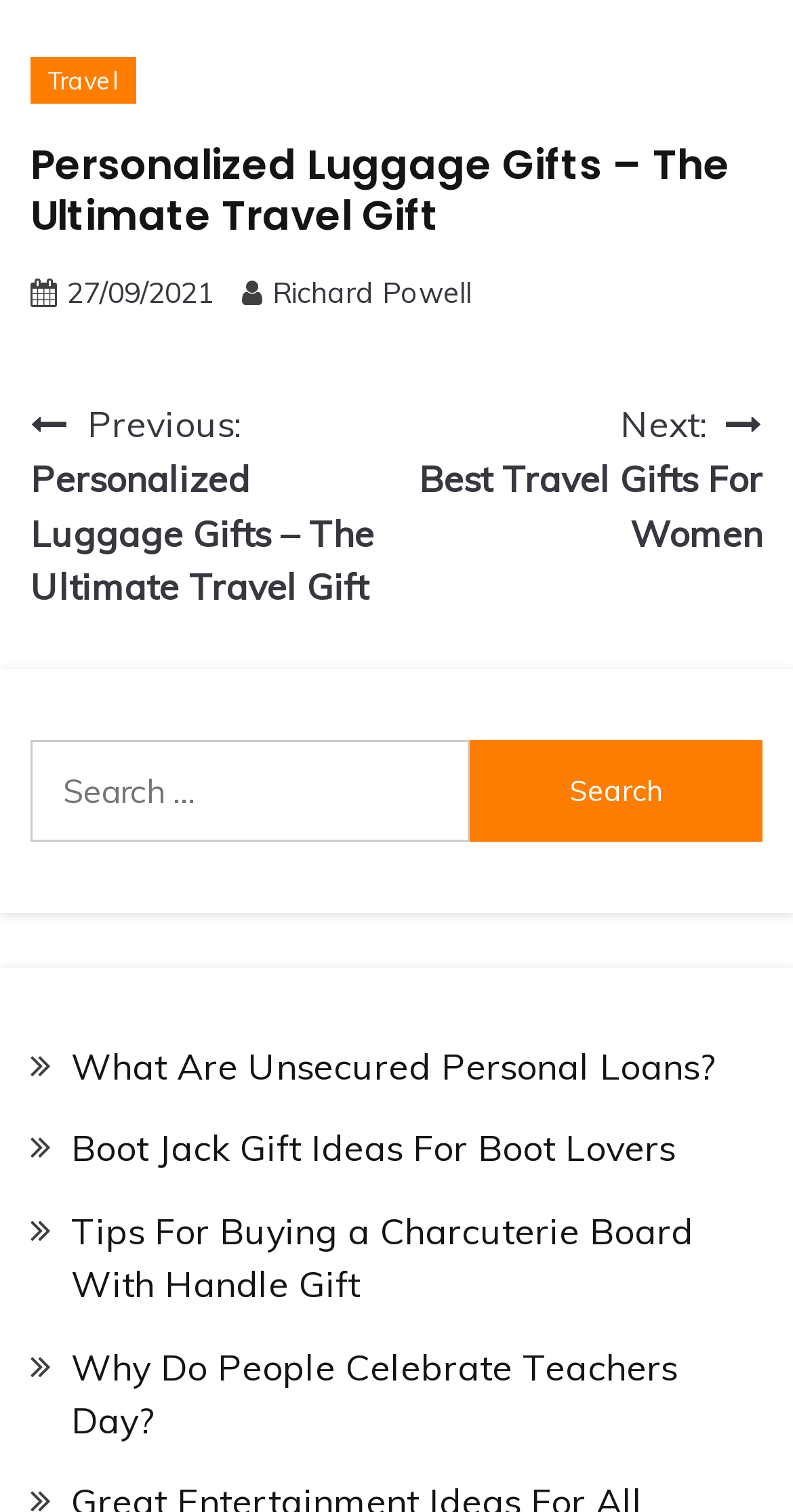Given the description "parent_node: Search for: value="Search"", determine the bounding box of the corresponding UI element.

[0.592, 0.49, 0.962, 0.557]